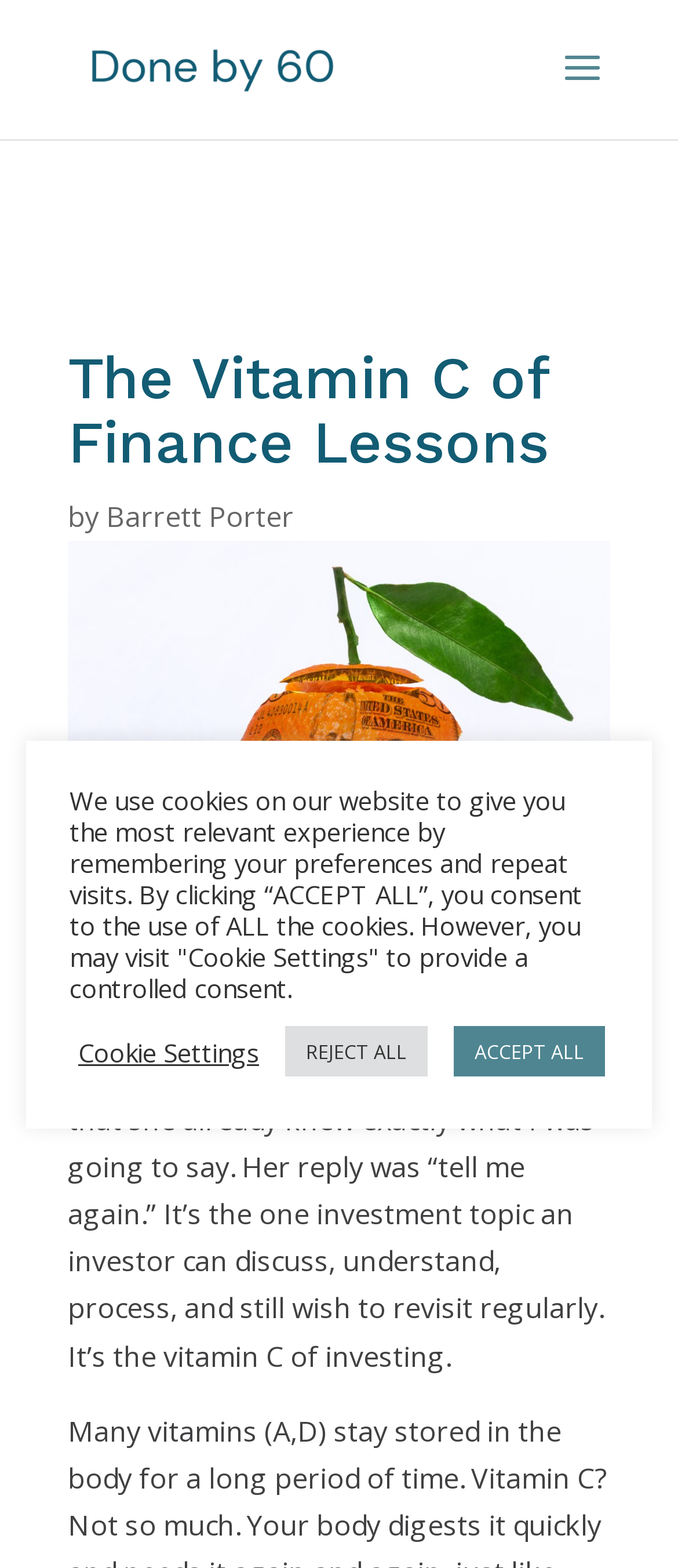What is the main idea of the article?
Please answer the question with a single word or phrase, referencing the image.

Importance of a specific investment topic